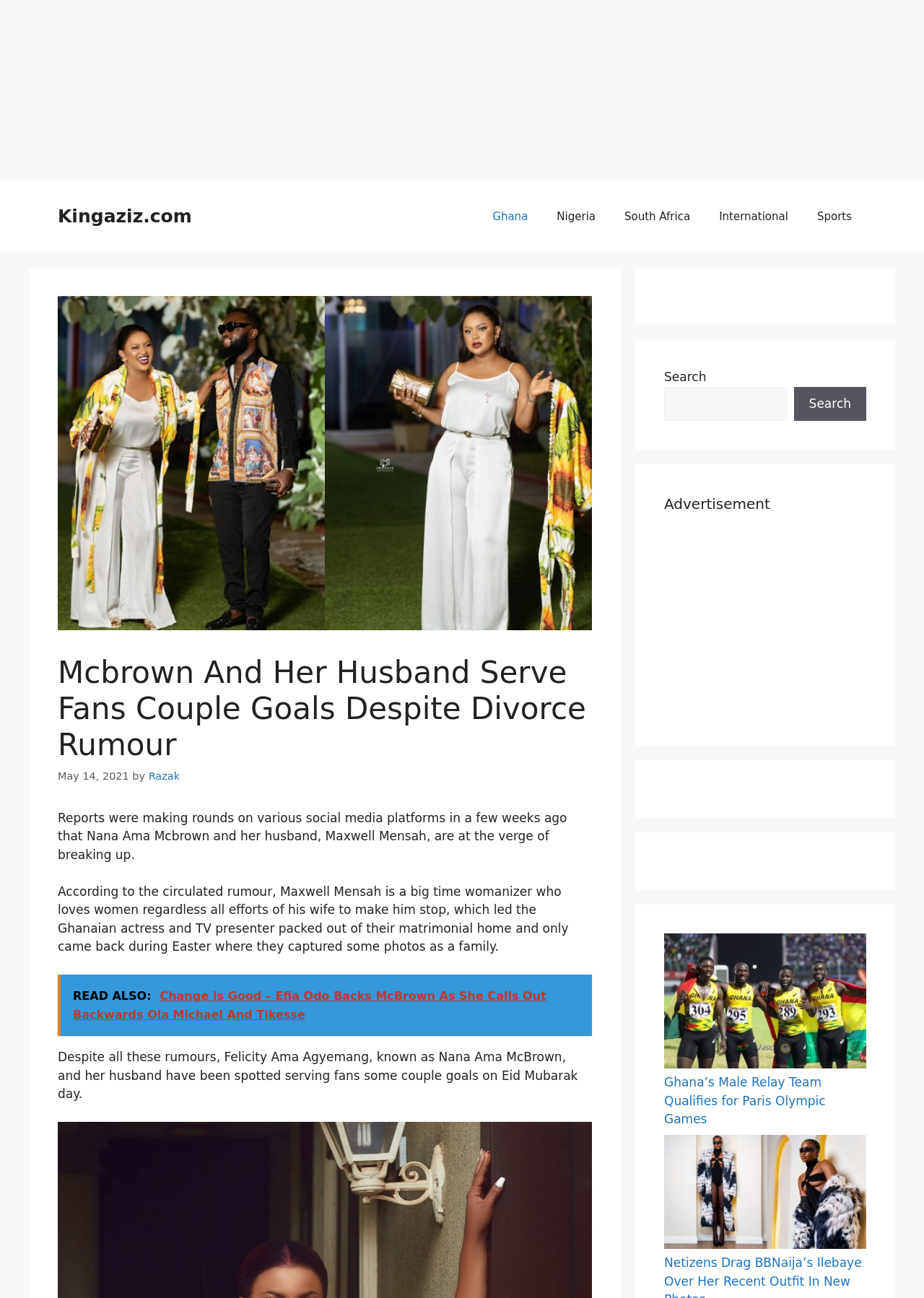Create an in-depth description of the webpage, covering main sections.

This webpage is about a celebrity news article, specifically about Nana Ama Mcbrown and her husband, Maxwell Mensah, serving fans couple goals despite divorce rumors. At the top of the page, there is a banner with the site's name, "Kingaziz.com", and a navigation menu with links to different categories such as "Ghana", "Nigeria", "South Africa", "International", and "Sports". 

Below the navigation menu, there is a large image of Nana Ama Mcbrown and her husband, Maxwell Mensah. The main article's title, "Mcbrown And Her Husband Serve Fans Couple Goals Despite Divorce Rumour", is displayed prominently above the image. The article's publication date, "May 14, 2021", and the author's name, "Razak", are also shown.

The article itself is divided into several paragraphs, which describe the rumors of Nana Ama Mcbrown and her husband's potential breakup, and how they have been spotted serving fans couple goals on Eid Mubarak day despite these rumors. There is also a link to a related article, "READ ALSO: Change Is Good – Efia Odo Backs McBrown As She Calls Out Backwards Ola Michael And Tikesse".

On the right side of the page, there are several complementary sections, including a search bar, an advertisement section, and a section with links to other news articles, such as "Ghana’s Male Relay Team Qualifies for Paris Olympic Games" and "Netizens Drag BBNaija’s Ilebaye Over Her Recent Outfit In New Photos", each accompanied by an image.